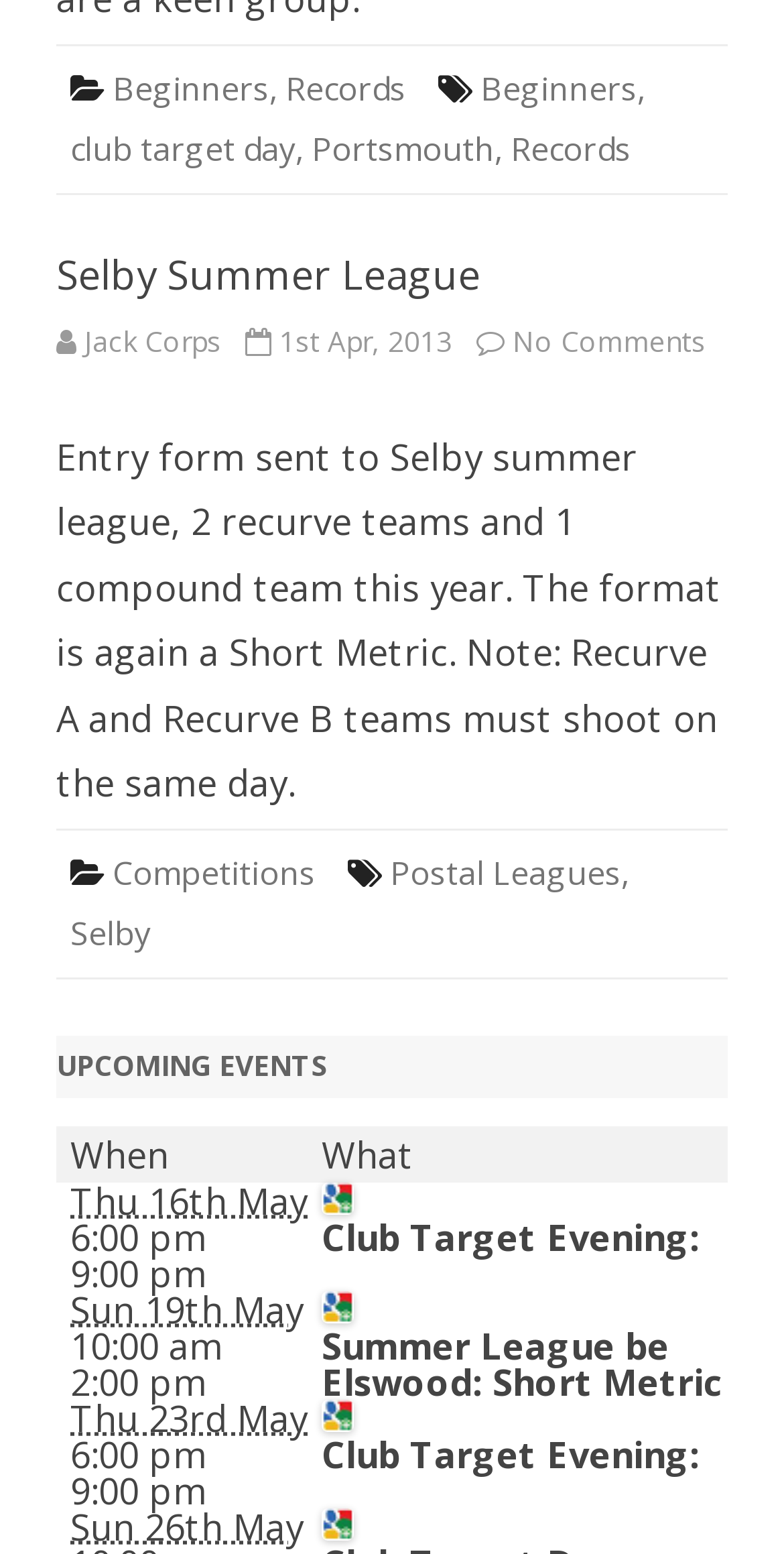Can you provide the bounding box coordinates for the element that should be clicked to implement the instruction: "View the 'Selby Summer League' article"?

[0.072, 0.162, 0.928, 0.242]